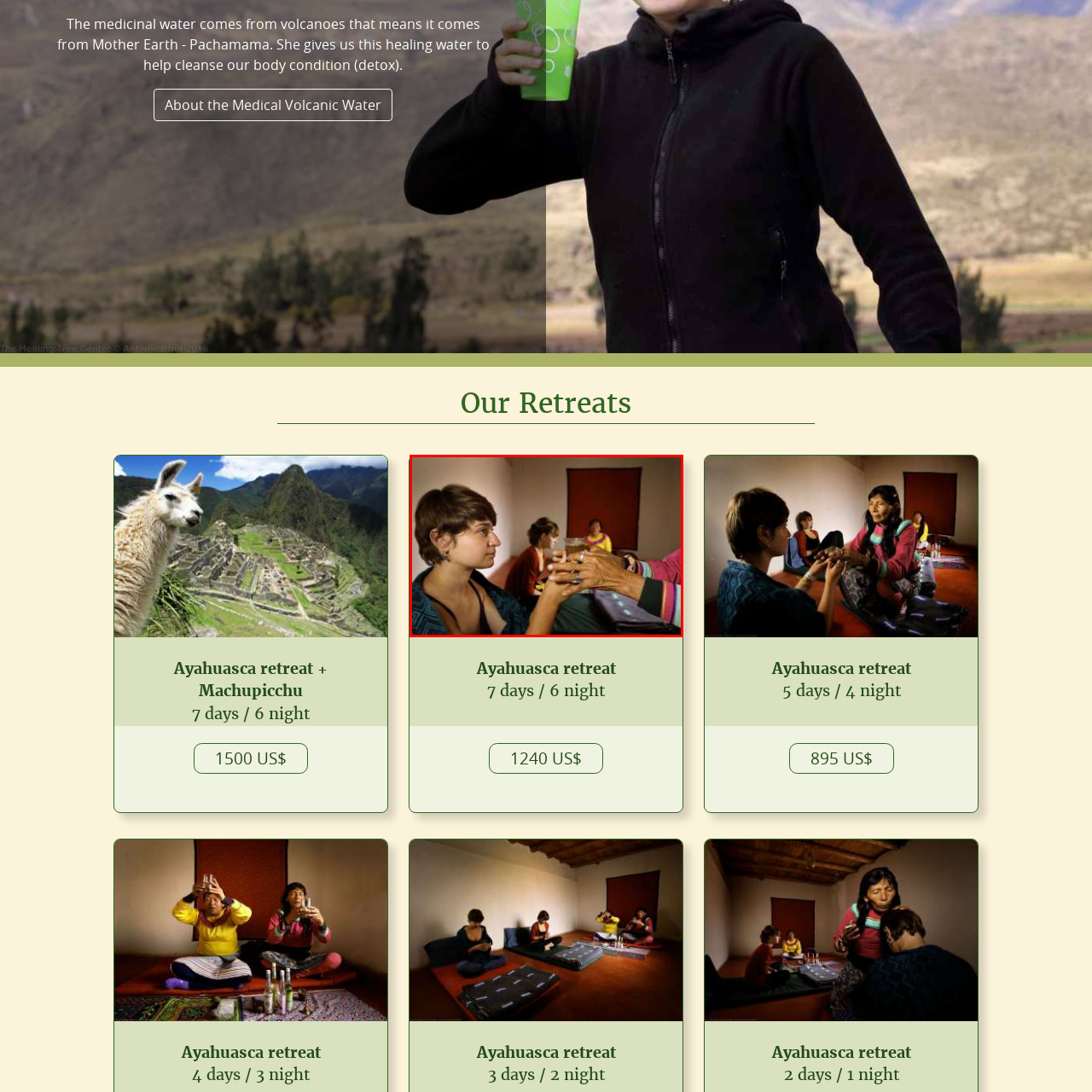Who is guiding the woman's hands?
Direct your attention to the highlighted area in the red bounding box of the image and provide a detailed response to the question.

The caption states that the woman's hands are gently cradled by the hands of an elder, symbolizing guidance and support in this transformative journey.